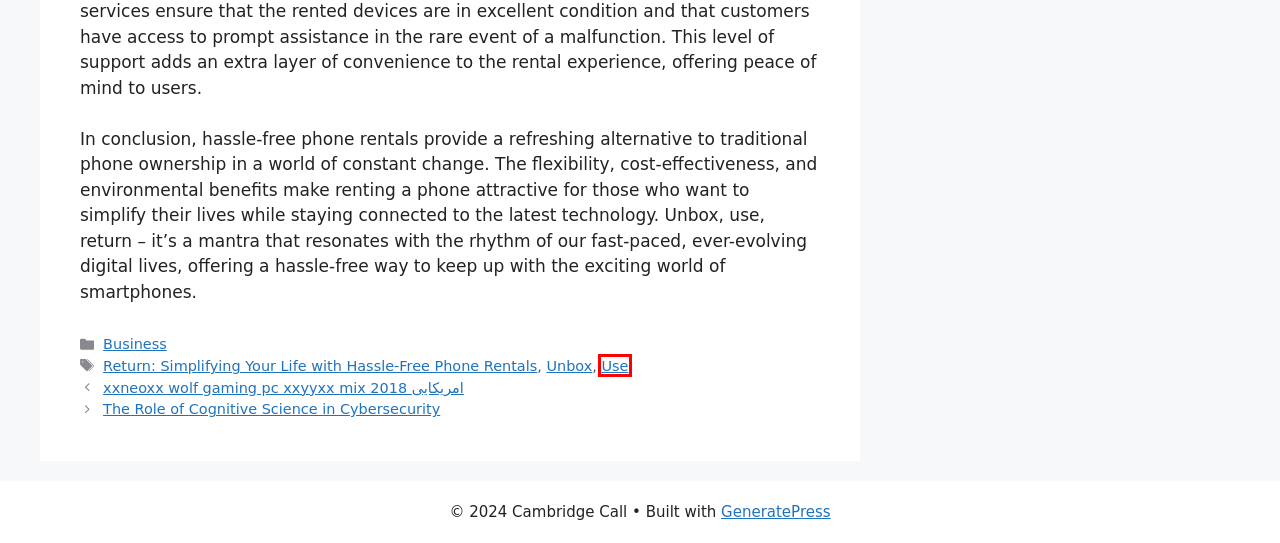You are given a screenshot depicting a webpage with a red bounding box around a UI element. Select the description that best corresponds to the new webpage after clicking the selected element. Here are the choices:
A. zestful Grace, Author at Cambridge Call
B. xxneoxx wolf gaming pc xxyyxx mix 2018 امریکایی
C. Contact Us - Cambridge Call
D. Unbox Archives - Cambridge Call
E. The Role of Cognitive Science in Cybersecurity - Cambridge Call
F. Use Archives - Cambridge Call
G. Home Decor Archives - Cambridge Call
H. Return: Simplifying Your Life with Hassle-Free Phone Rentals Archives - Cambridge Call

F